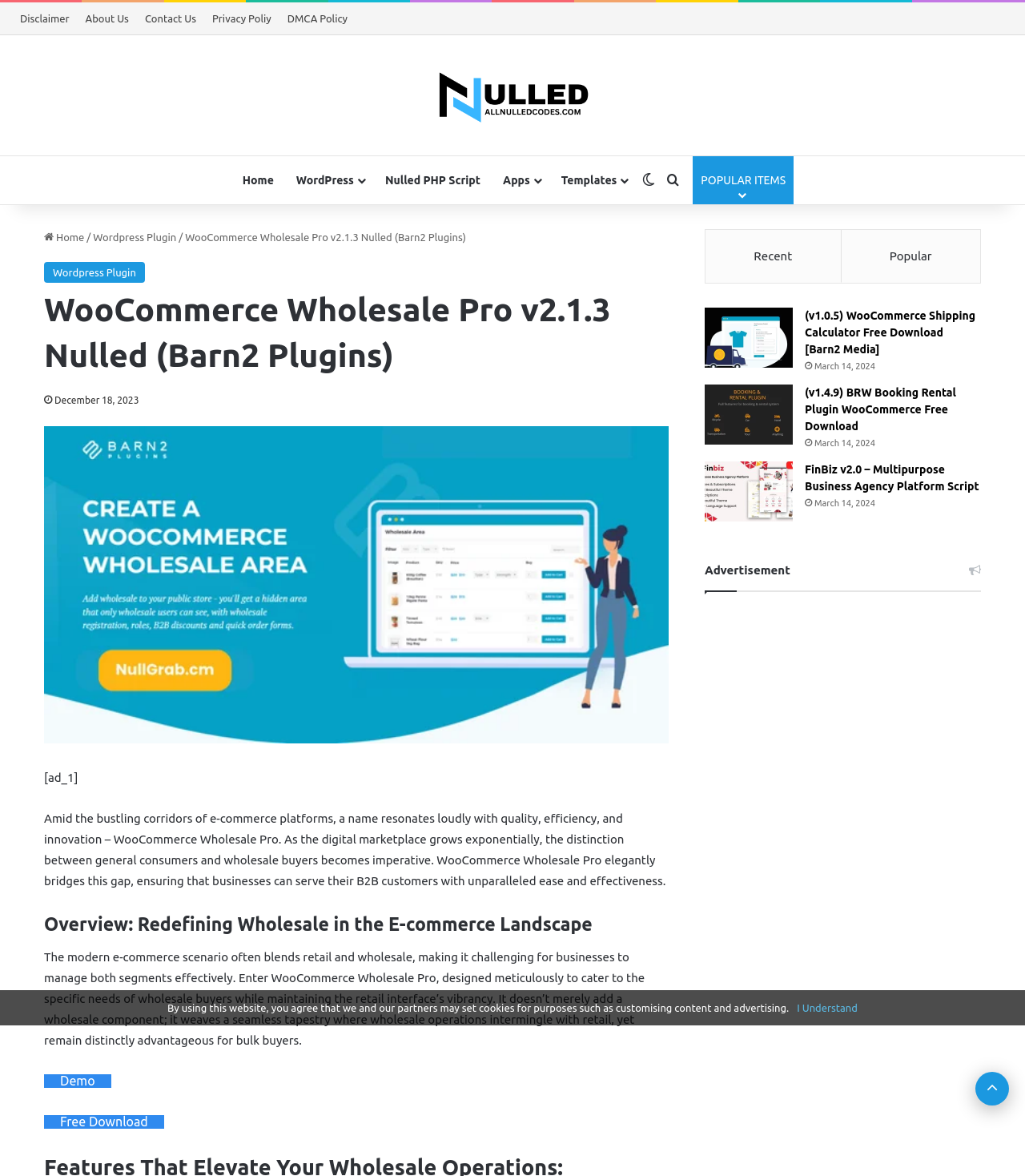Utilize the information from the image to answer the question in detail:
What are the two options to explore the plugin?

The two options to explore the plugin can be found in the header section of the webpage, where there are two buttons labeled 'Demo' and 'Free Download'. These options allow users to either try out the plugin or download it for free.